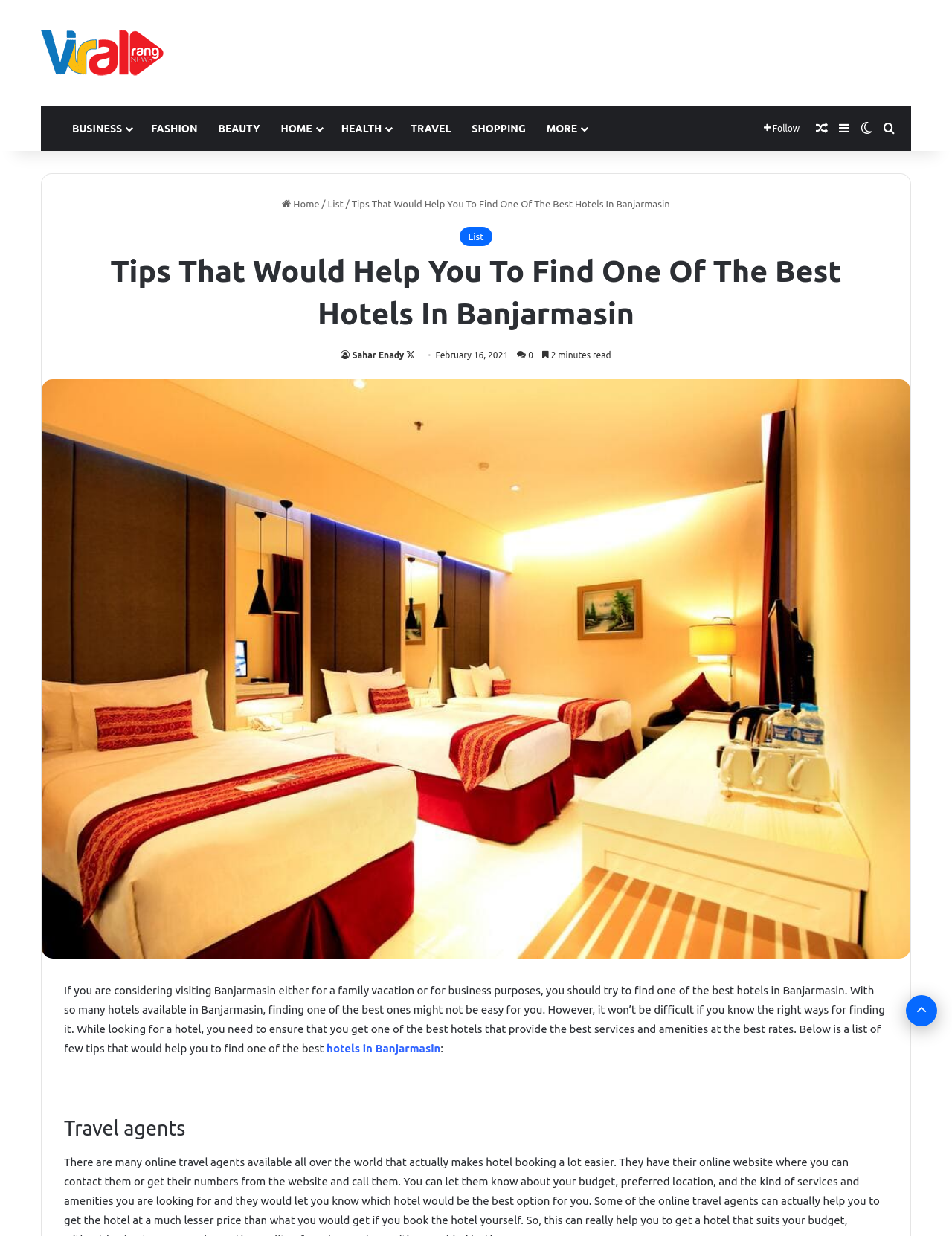Please identify the bounding box coordinates of the element that needs to be clicked to perform the following instruction: "Search for something".

[0.922, 0.086, 0.945, 0.122]